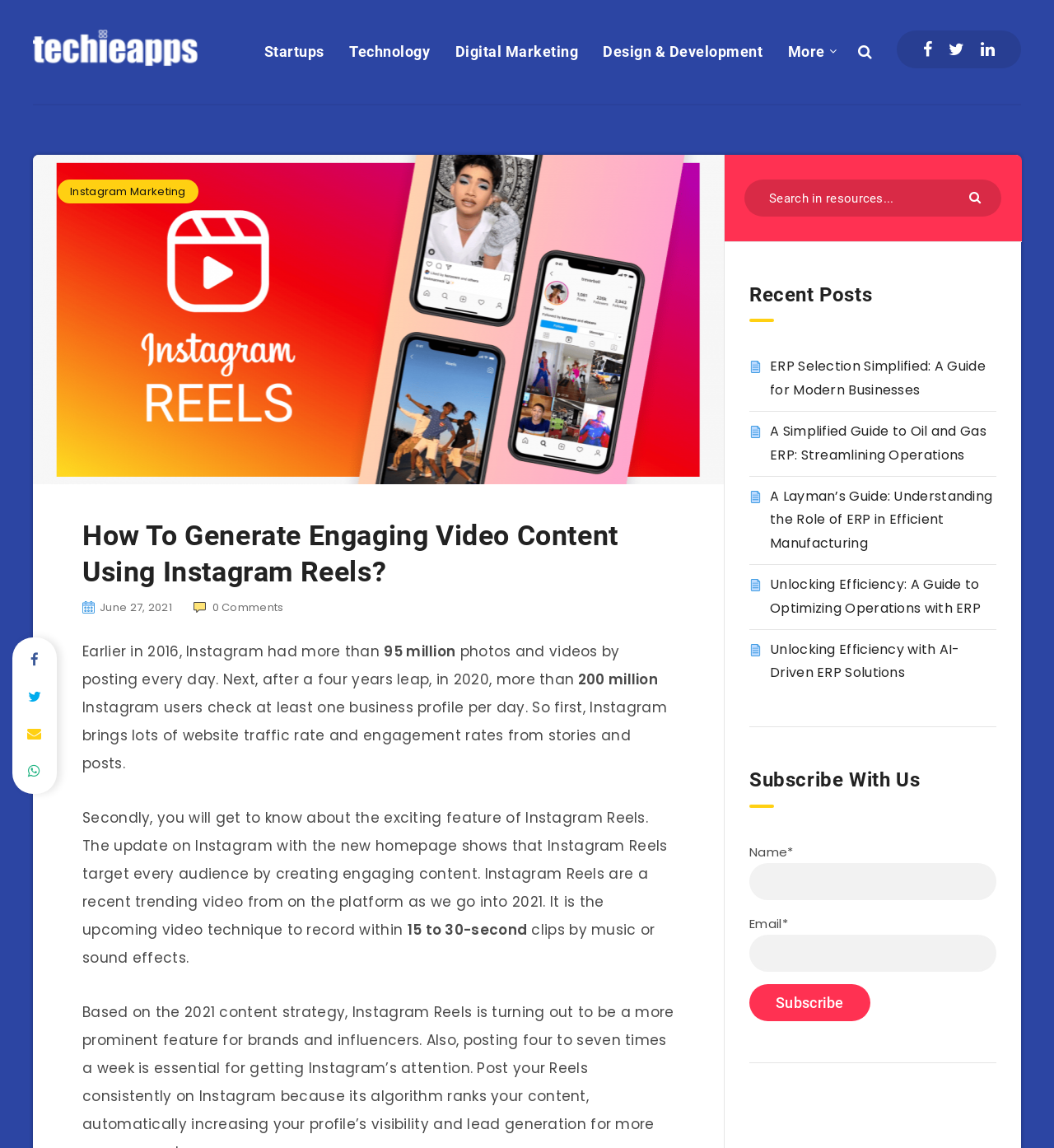How long can Instagram Reels be?
Give a one-word or short phrase answer based on the image.

15 to 30 seconds